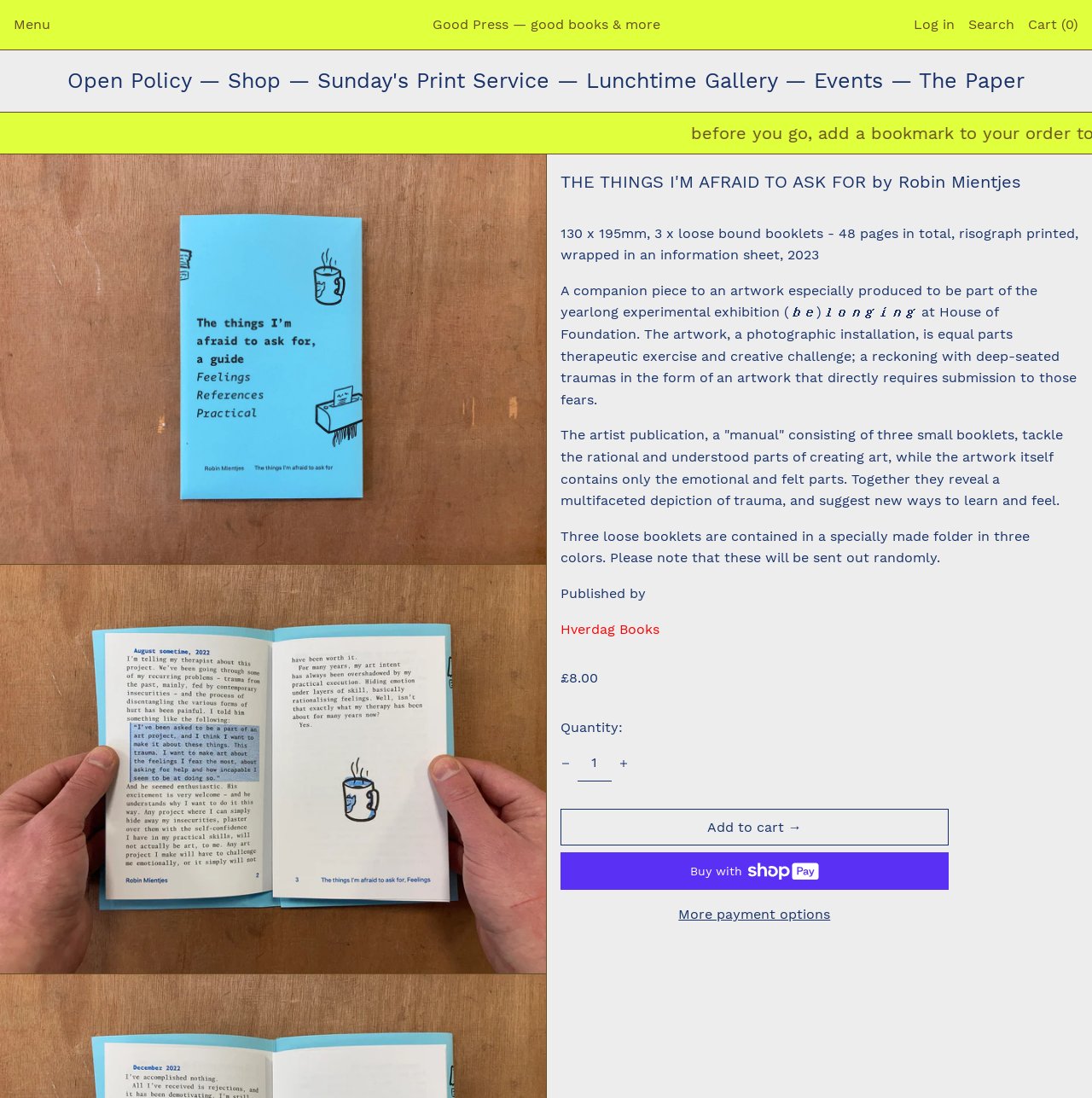Provide a thorough summary of the webpage.

This webpage is about a book titled "THE THINGS I'M AFRAID TO ASK FOR by Robin Mientjes" sold by Good Press. At the top, there is a navigation menu with links to "Open Policy", "Shop", "Sunday's Print Service", "Lunchtime Gallery", "Events", and "The Paper". Below the navigation menu, there are two images of the book, one on top of the other, taking up about half of the page width.

The main content of the page is divided into sections. The first section has a heading with the book title, followed by a description of the book's physical properties, such as its size and number of pages. The next section describes the book's content, which is a companion piece to an artwork that explores trauma and creative challenges.

There are three paragraphs of text that provide more information about the book, including its structure, design, and publication details. Below these paragraphs, there is a section with a "Published by" label, followed by a link to "Hverdag Books". The book's price, £8.00, is displayed next to a "Quantity" label, with buttons to decrement or increment the quantity and an "Add to cart" button.

Further down, there are two buttons: "Buy now with ShopPay" and "More payment options". The "Buy now with ShopPay" button has a small image next to it. The page also has a search button, a cart button, and a login link at the top right corner.